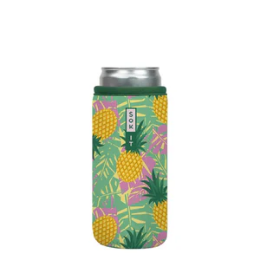Describe the scene in the image with detailed observations.

This vibrant image showcases a colorful beverage cooler designed by Sok-It. The cooler features a playful pineapple pattern, prominently displaying yellow and green pineapples against a light green background adorned with tropical leaves in shades of pink. It is crafted to fit standard 12oz cans, providing a stylish and functional way to keep drinks insulated and cool. The cooler includes the brand label "SOK IT" positioned vertically on the front, emphasizing its trendy design. Perfect for outdoor gatherings or beach days, this accessory combines functionality with a fun tropical aesthetic.